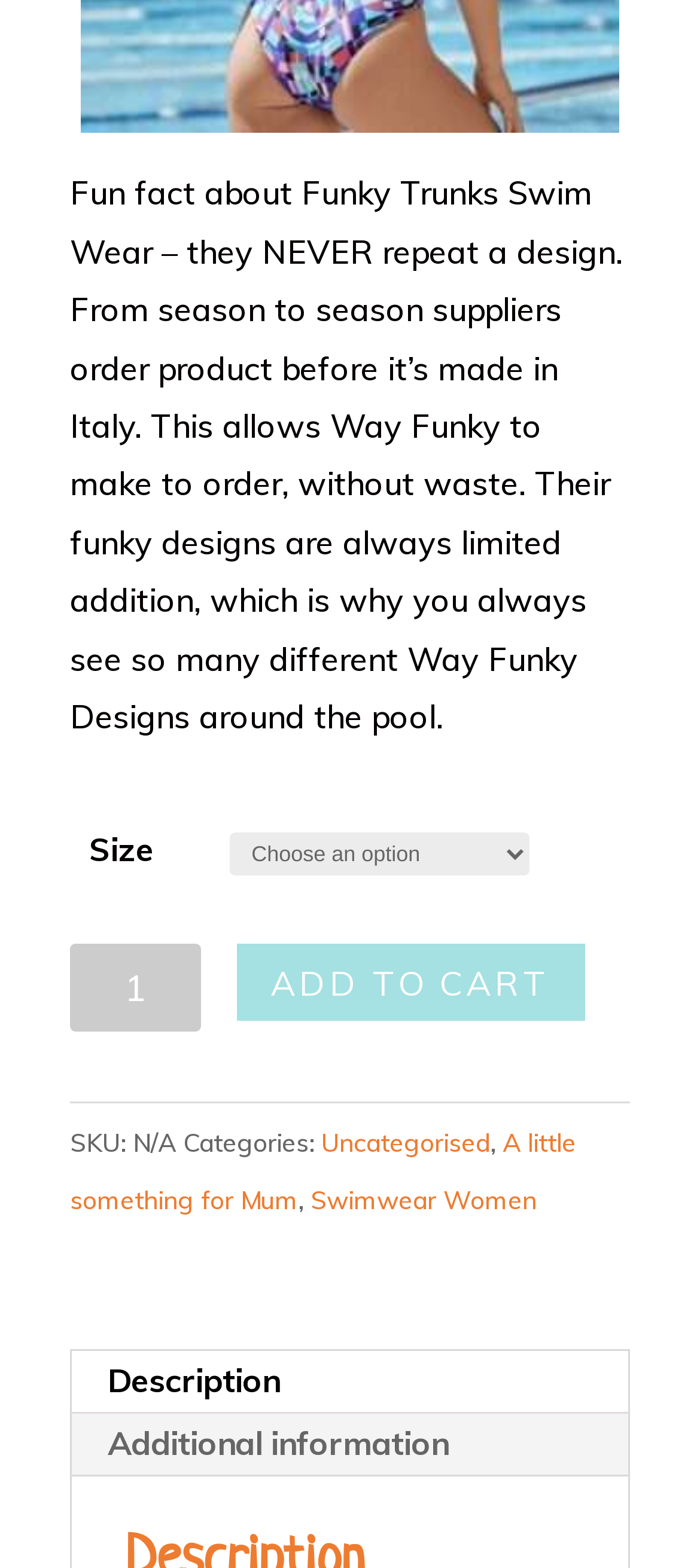Please find the bounding box coordinates of the element that needs to be clicked to perform the following instruction: "View additional product information". The bounding box coordinates should be four float numbers between 0 and 1, represented as [left, top, right, bottom].

[0.097, 0.901, 0.903, 0.941]